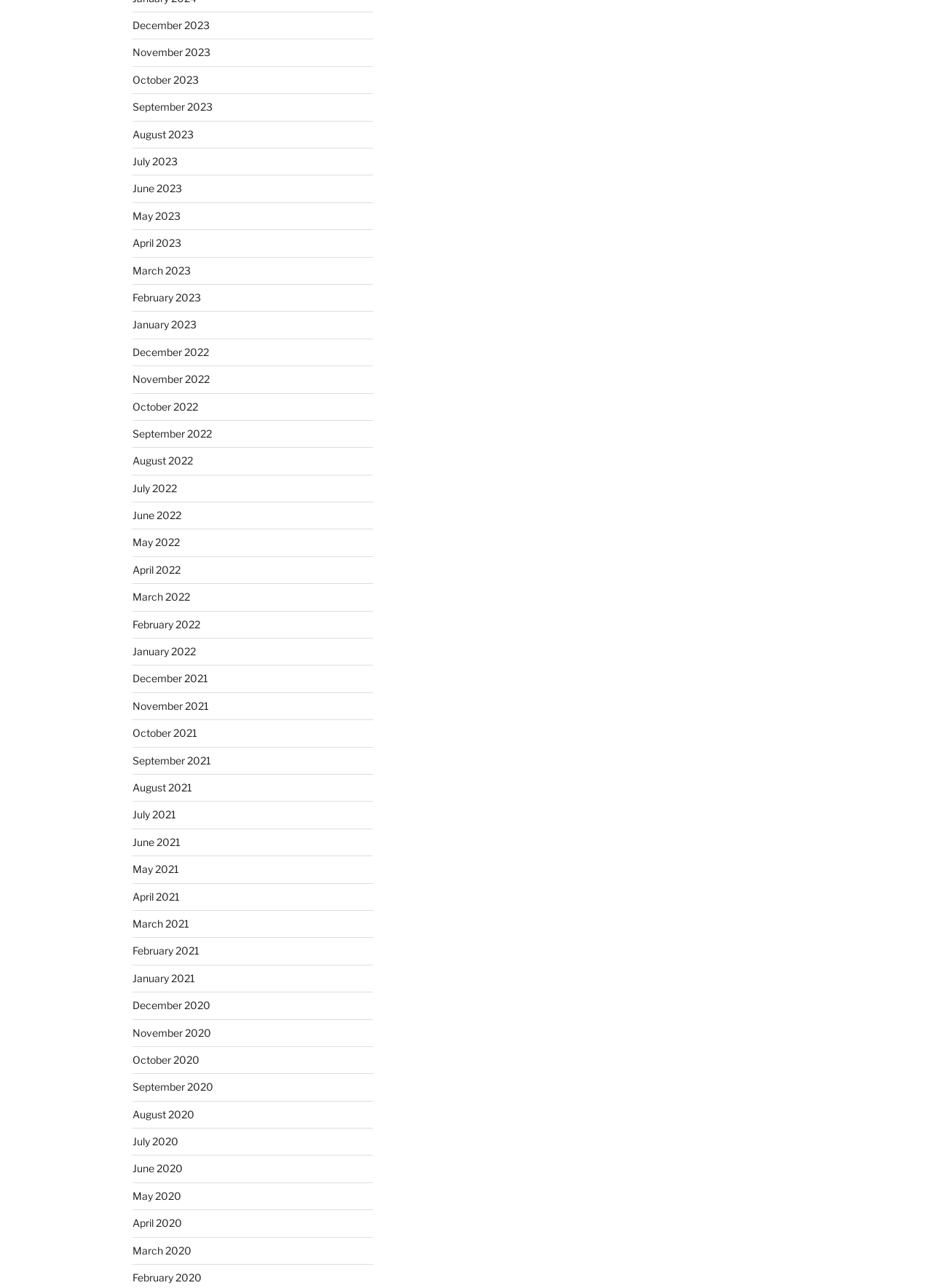Are the months listed in chronological order?
Refer to the screenshot and respond with a concise word or phrase.

Yes